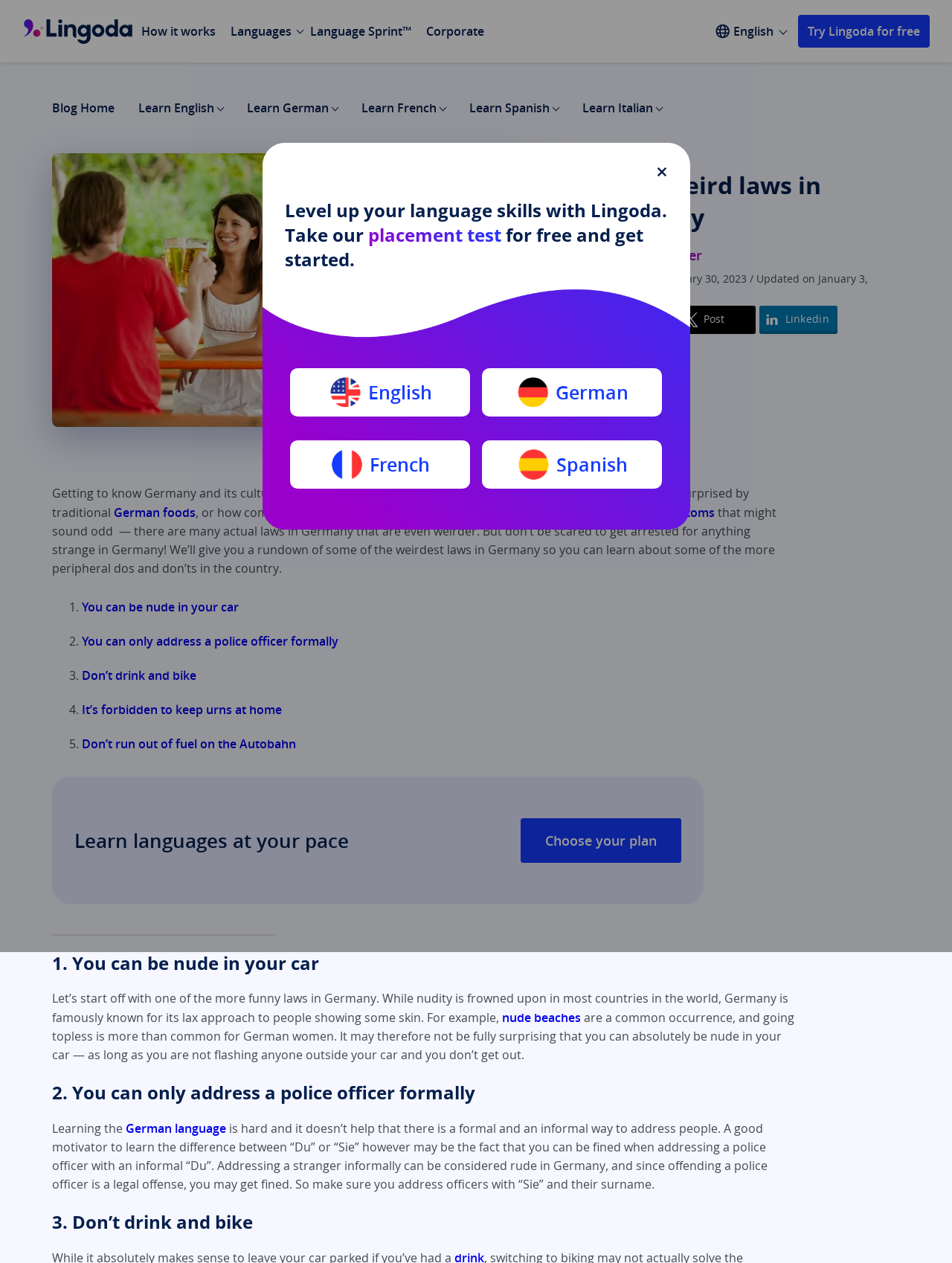Determine the bounding box coordinates for the region that must be clicked to execute the following instruction: "Click on 'Try Lingoda for free'".

[0.838, 0.012, 0.977, 0.038]